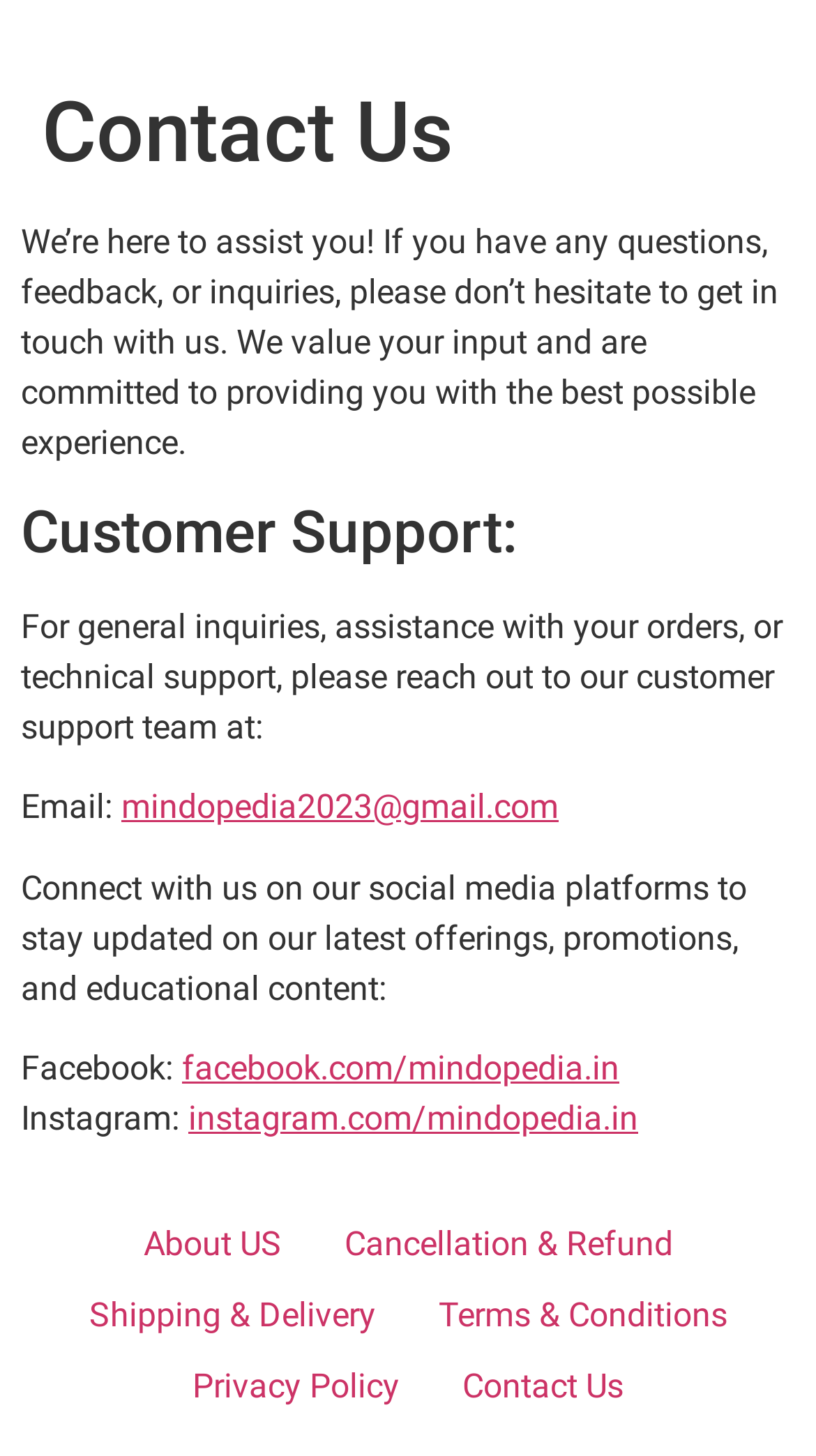Convey a detailed summary of the webpage, mentioning all key elements.

The webpage is a contact page titled "Contact Us". At the top, there is a large header with the same title "Contact Us". Below the header, there is a paragraph of text that welcomes users and invites them to get in touch with any questions or feedback.

Underneath the welcome message, there is a section labeled "Customer Support:" which provides contact information for general inquiries, order assistance, and technical support. The contact information includes an email address, which is a link to send an email to "mindopedia2023@gmail.com".

Further down, there is a section that encourages users to connect with the company on social media platforms to stay updated on their latest offerings, promotions, and educational content. This section includes links to the company's Facebook and Instagram pages.

At the very bottom of the page, there is a footer section with links to other important pages, including "About US", "Cancellation & Refund", "Shipping & Delivery", "Terms & Conditions", "Privacy Policy", and "Contact Us" again.